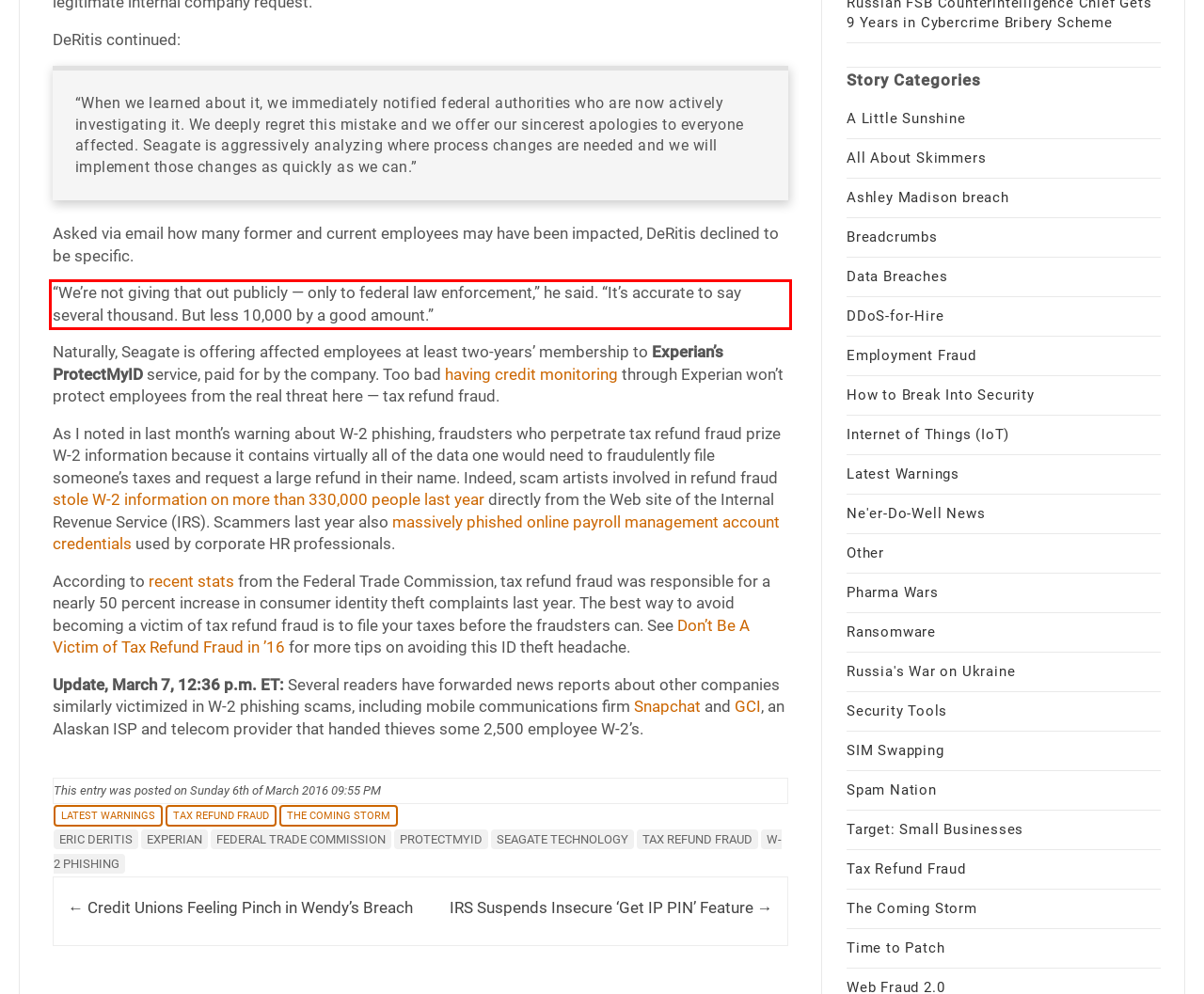Please extract the text content within the red bounding box on the webpage screenshot using OCR.

“We’re not giving that out publicly — only to federal law enforcement,” he said. “It’s accurate to say several thousand. But less 10,000 by a good amount.”